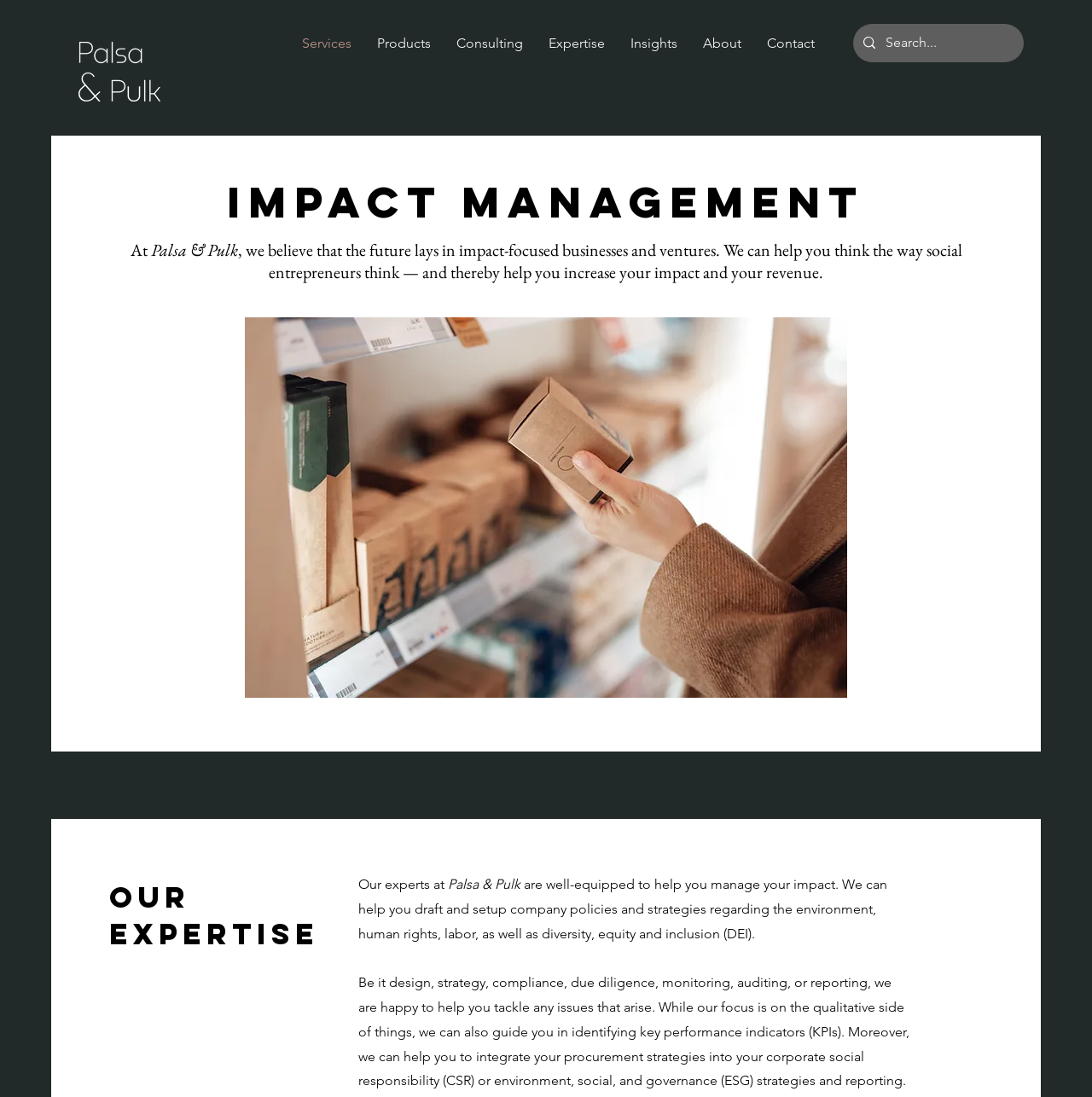What is the company name?
Refer to the image and give a detailed response to the question.

The company name is obtained from the logo image 'Palsa&Pulk_white.png' at the top left corner of the webpage, and also from the text 'Our experts at Palsa & Pulk' in the main content area.